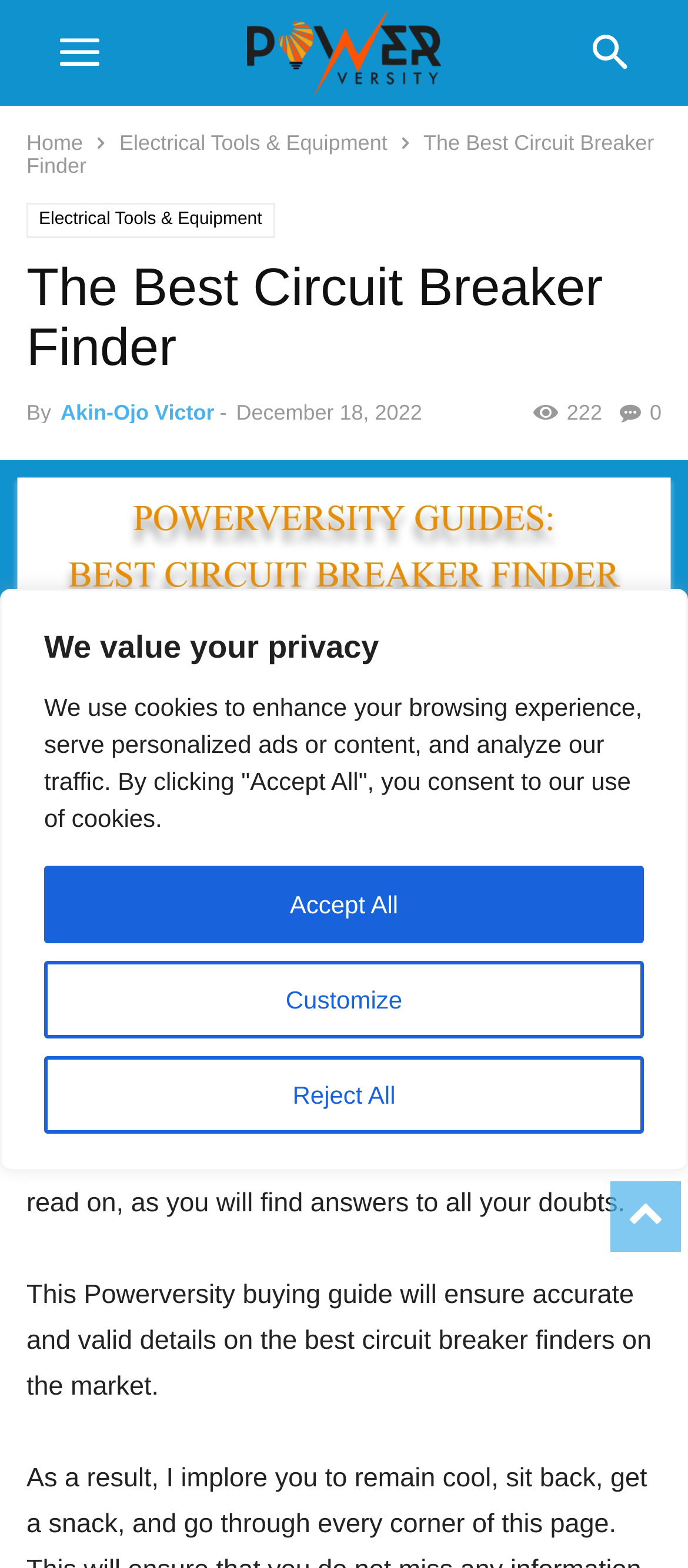Give a detailed explanation of the elements present on the webpage.

The webpage is about the best circuit breaker finder, with a focus on providing a comprehensive buying guide. At the top, there is a privacy notice with three buttons: "Customize", "Reject All", and "Accept All". Below this notice, there are three links: "Home", "Electrical Tools & Equipment", and a header with the title "The Best Circuit Breaker Finder". 

The main content area has a header section with the title "The Best Circuit Breaker Finder" again, followed by the author's name "Akin-Ojo Victor" and the publication date "December 18, 2022". There is also a social media link with 222 shares and a rating icon. 

To the right of the header section, there is an image related to the best circuit breaker finder. Below the image, there are five social media links. 

The main content starts with a paragraph asking if the user has been looking for the best buying guide for circuit breaker finders, and promising to provide answers to all their doubts. The next paragraph explains that this buying guide will provide accurate and valid details on the best circuit breaker finders on the market.